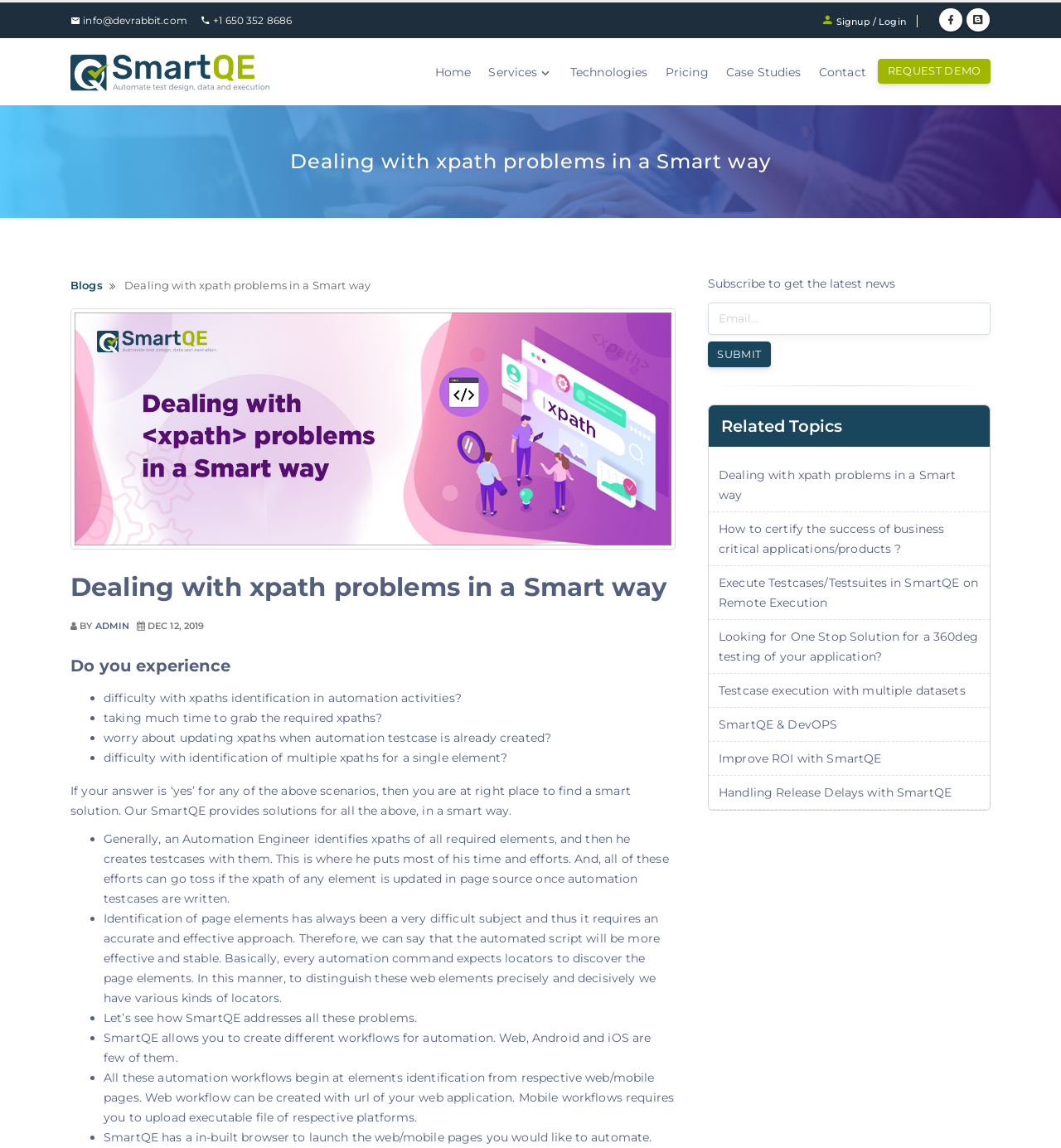Analyze the image and answer the question with as much detail as possible: 
What is the purpose of the in-built browser in SmartQE?

The webpage explains that SmartQE has an in-built browser that allows users to launch the web or mobile pages they want to automate, which is a necessary step in the automation process.